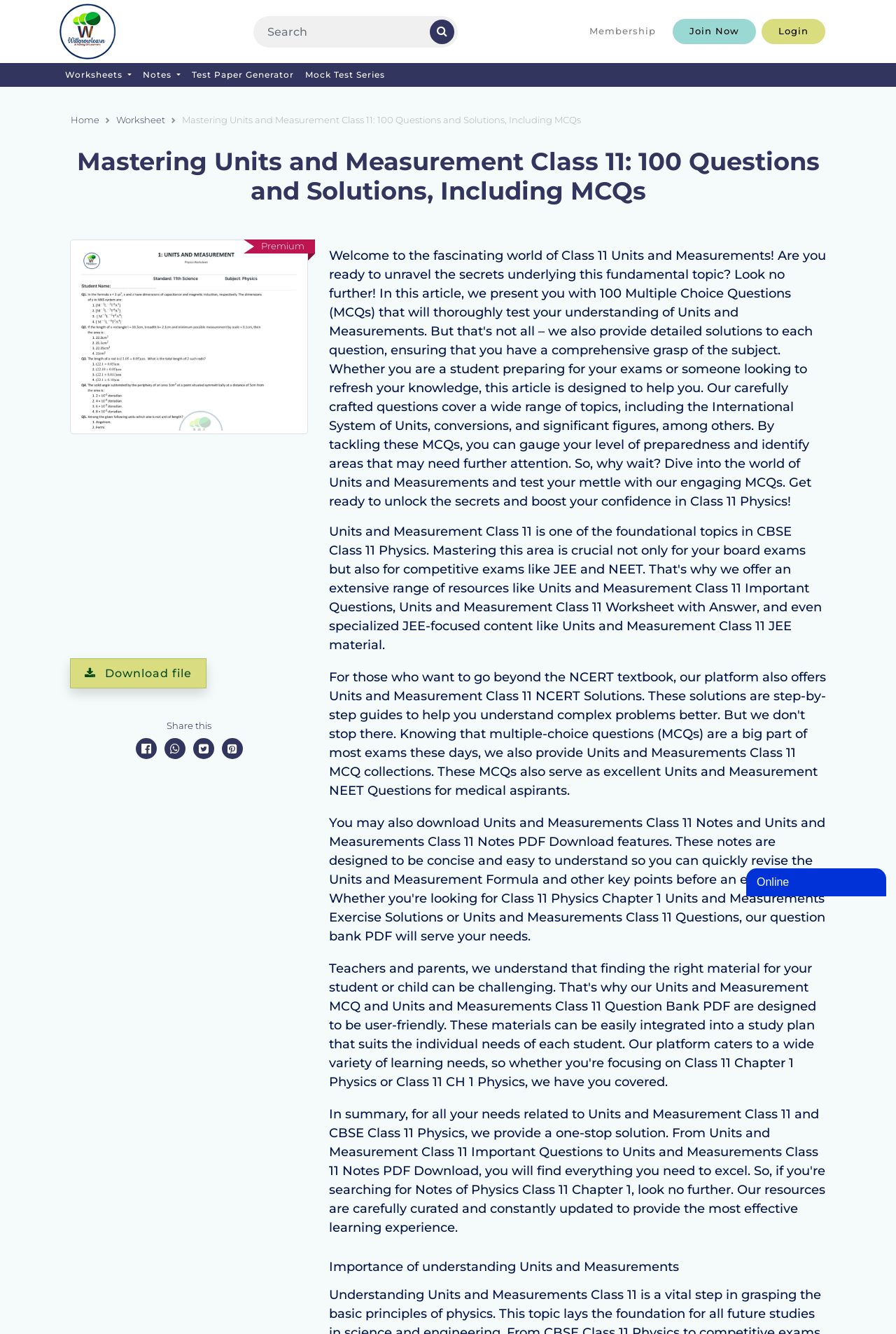Please specify the bounding box coordinates of the region to click in order to perform the following instruction: "Download file".

[0.078, 0.493, 0.23, 0.516]